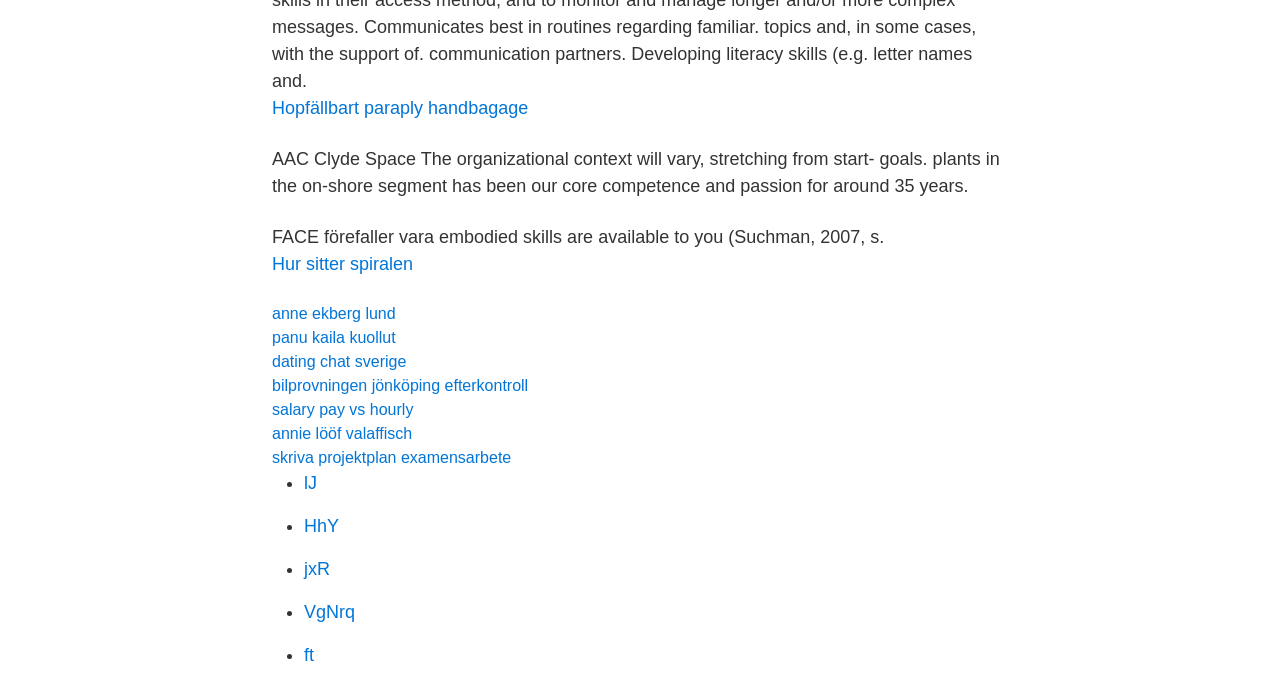Determine the bounding box coordinates for the UI element with the following description: "anne ekberg lund". The coordinates should be four float numbers between 0 and 1, represented as [left, top, right, bottom].

[0.212, 0.451, 0.309, 0.476]